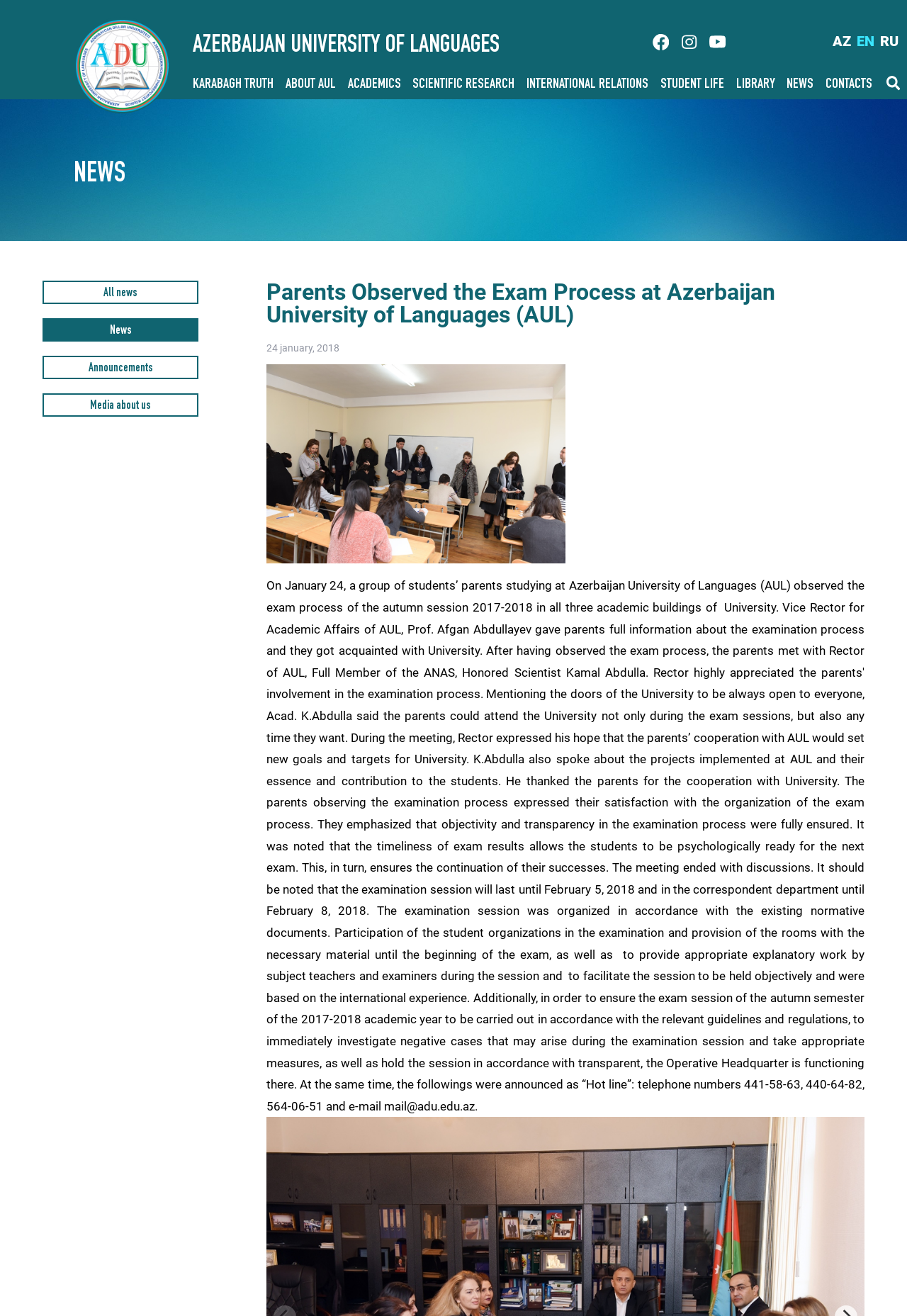Provide a short, one-word or phrase answer to the question below:
What is the email address of the university?

mail@adu.edu.az